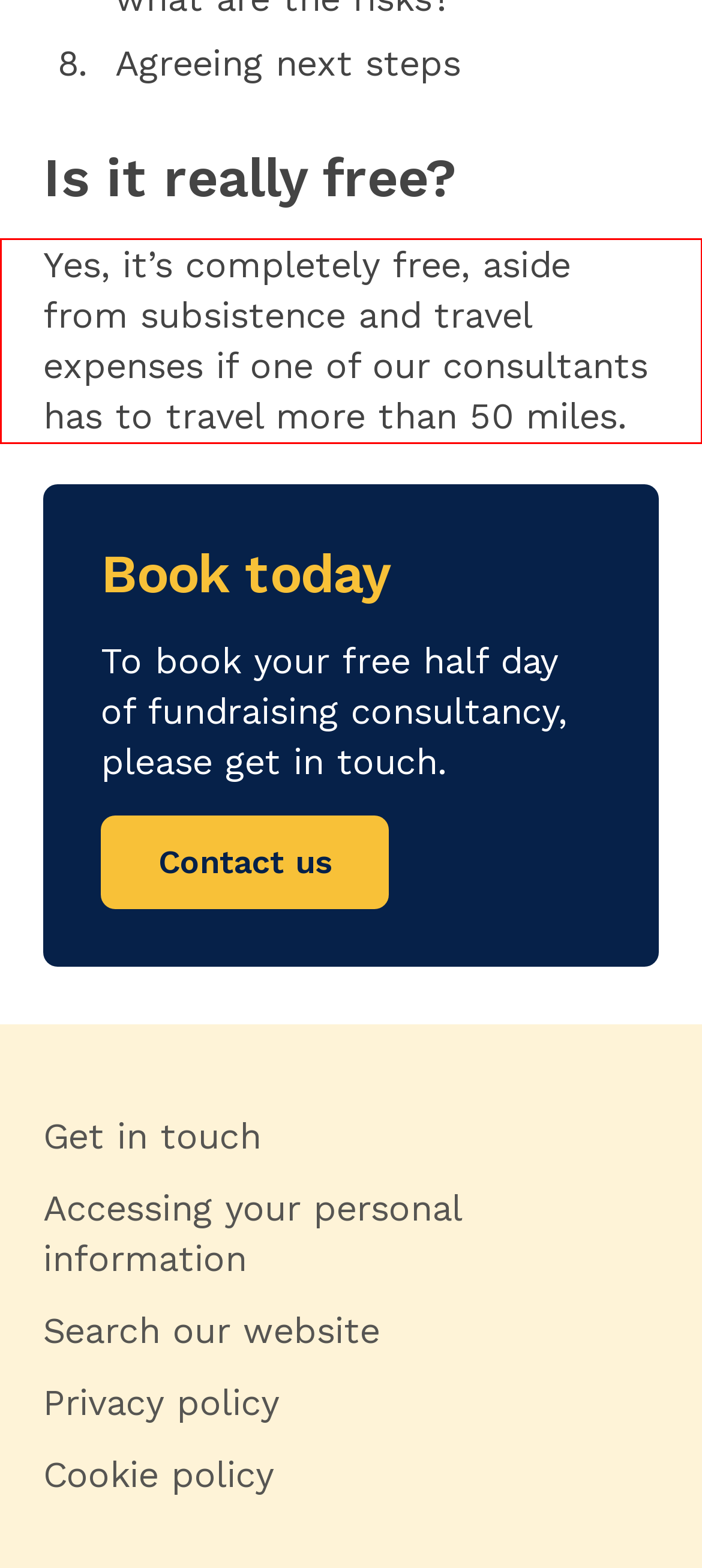Please identify and extract the text content from the UI element encased in a red bounding box on the provided webpage screenshot.

Yes, it’s completely free, aside from subsistence and travel expenses if one of our consultants has to travel more than 50 miles.